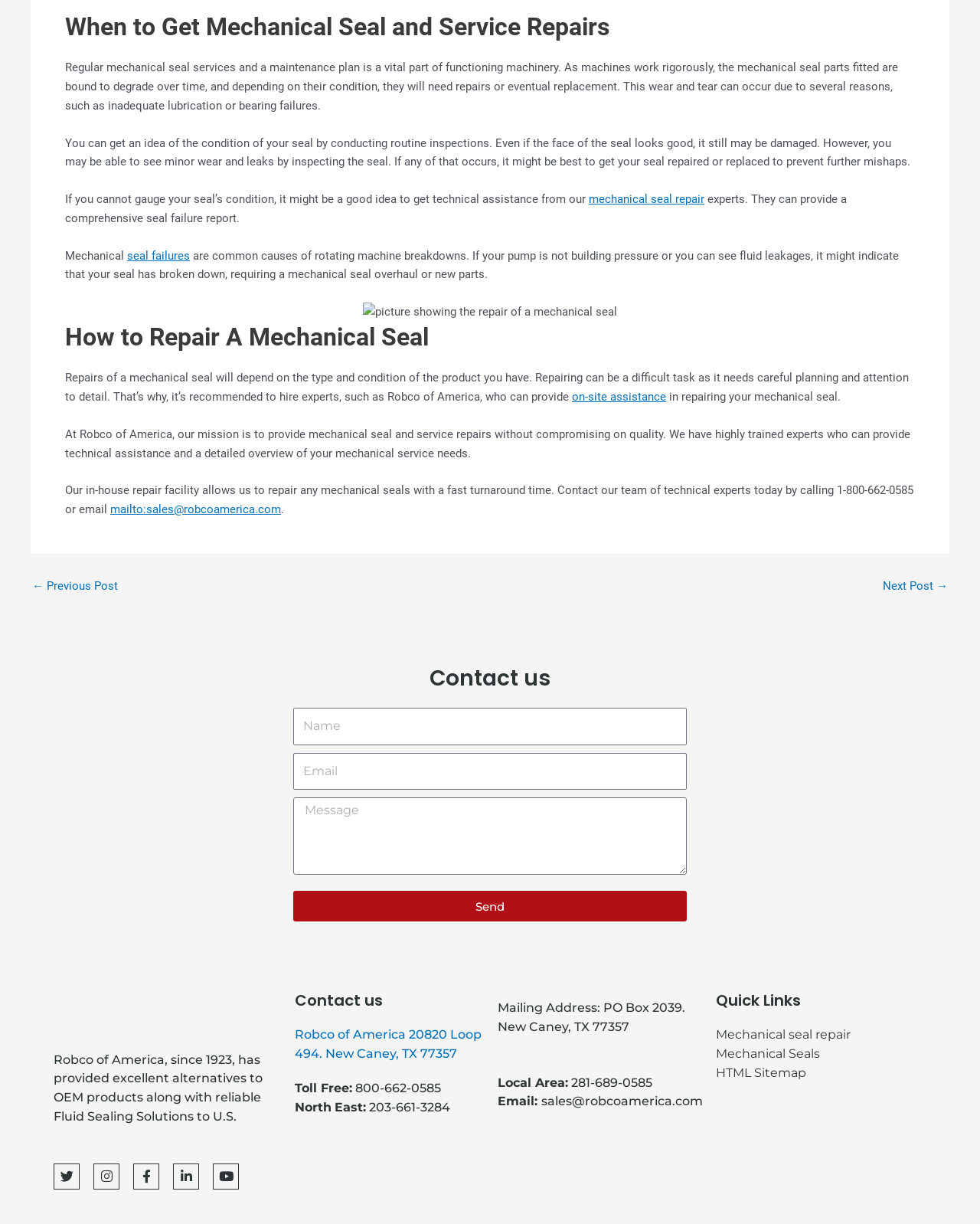Identify the bounding box for the described UI element: "parent_node: Name name="form_fields[name]" placeholder="Name"".

[0.299, 0.578, 0.701, 0.609]